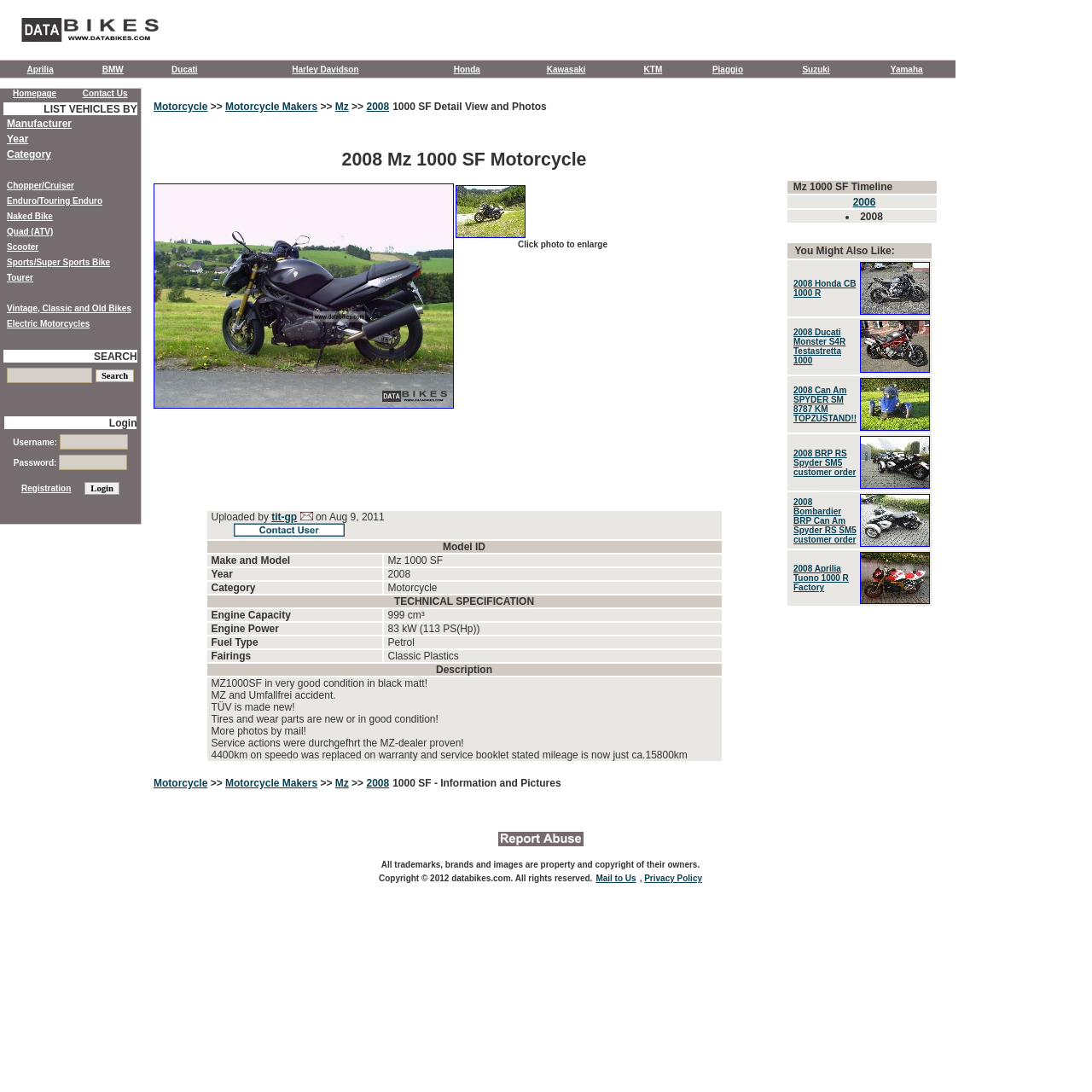What is the copyright year of the webpage?
Please respond to the question with a detailed and thorough explanation.

The copyright year of the webpage is 2012, as indicated by the text 'Copyright © 2012 databikes.com. All rights reserved'.